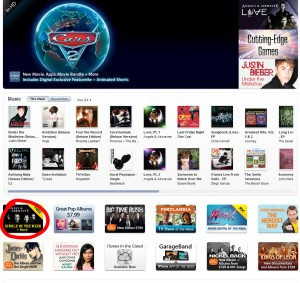Offer an in-depth caption for the image presented.

The image displays the iTunes Store interface, highlighting various digital media offerings. At the top, a promotional banner features "Cars 2," indicating it's a key movie available for purchase or rent. Below, the music section showcases a selection of popular music albums, with a specific focus on the "Great Pop Albums" category prominently bordered in red. Within this section, users can see a mix of album covers from various artists, featuring genres aimed at pop music enthusiasts. In addition, the sidebar includes sections for new releases, cutting-edge games, and featured artists, like Justin Bieber, further enhancing the store's appeal for visitors looking to explore diverse digital content.